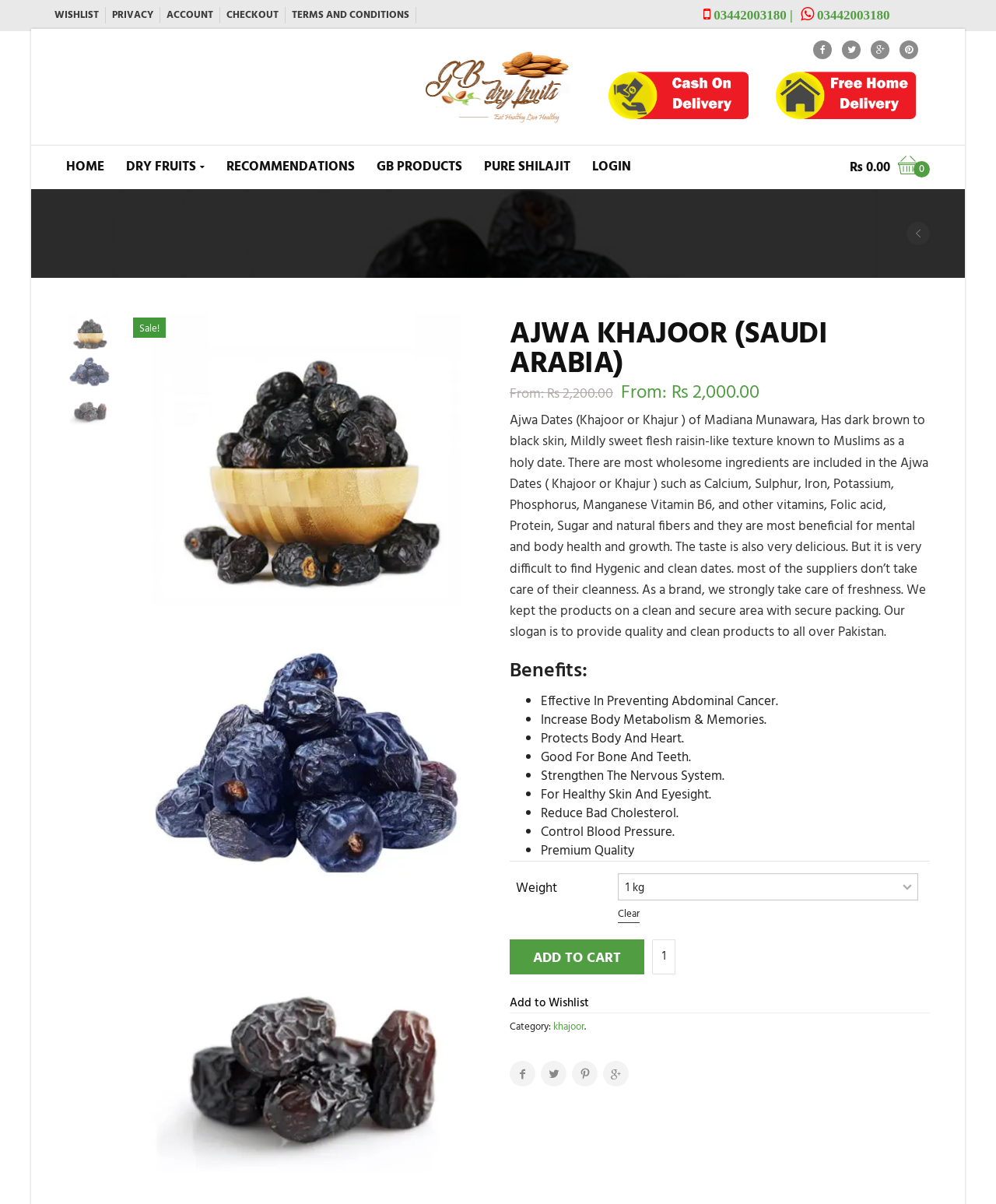Please find the bounding box coordinates for the clickable element needed to perform this instruction: "Click on the 'LOGIN' link".

[0.595, 0.121, 0.634, 0.156]